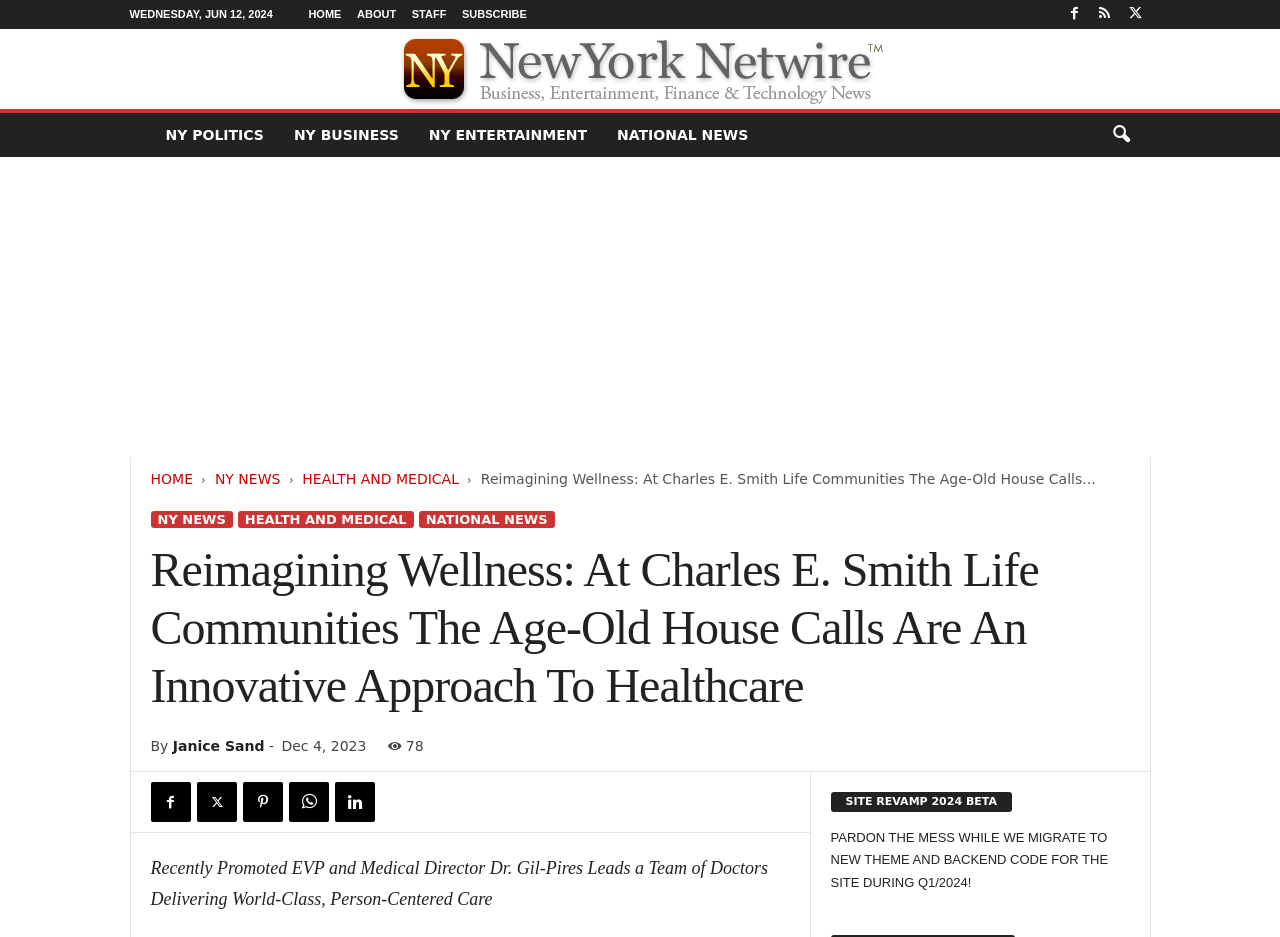Using the element description: "18 USC §§ 2257", determine the bounding box coordinates. The coordinates should be in the format [left, top, right, bottom], with values between 0 and 1.

None